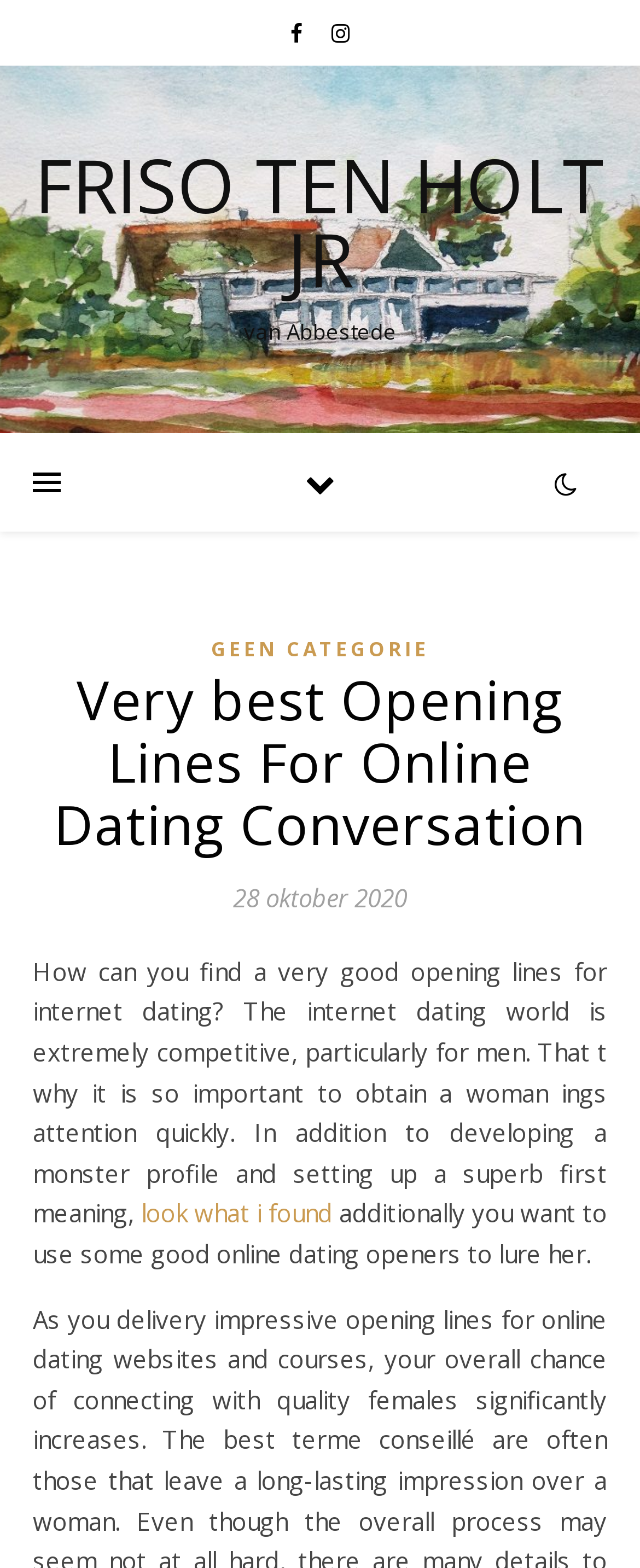Please give a succinct answer using a single word or phrase:
What is the topic of the article?

Online Dating Conversation